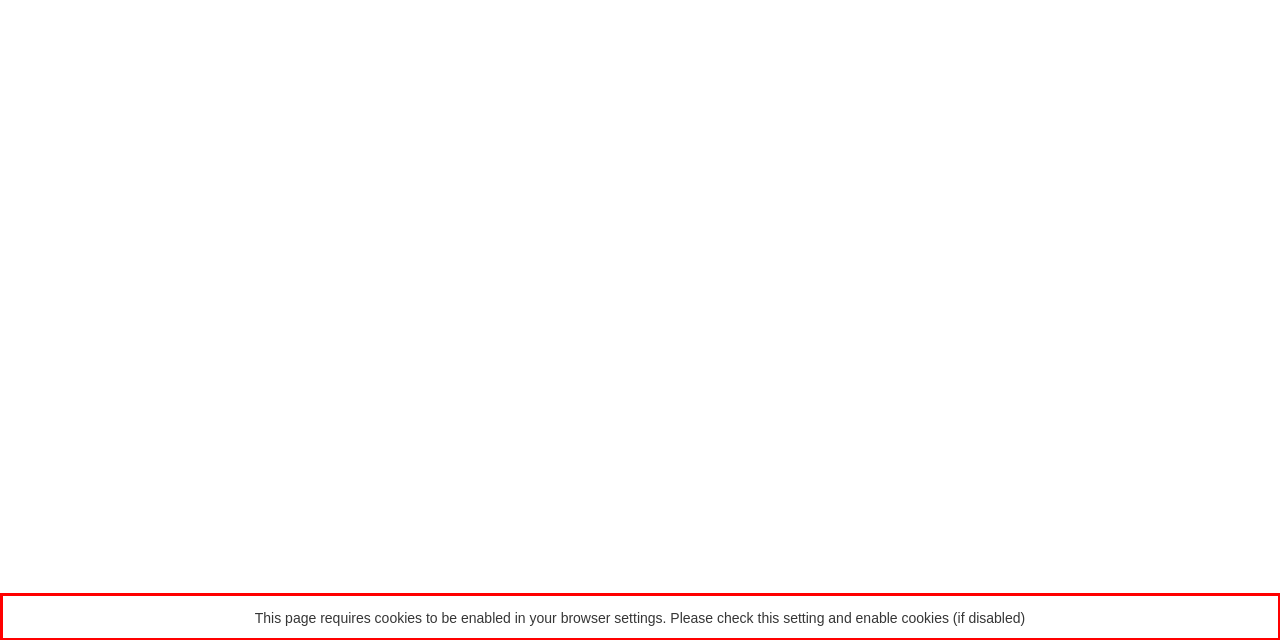You are given a screenshot showing a webpage with a red bounding box. Perform OCR to capture the text within the red bounding box.

This page requires cookies to be enabled in your browser settings. Please check this setting and enable cookies (if disabled)